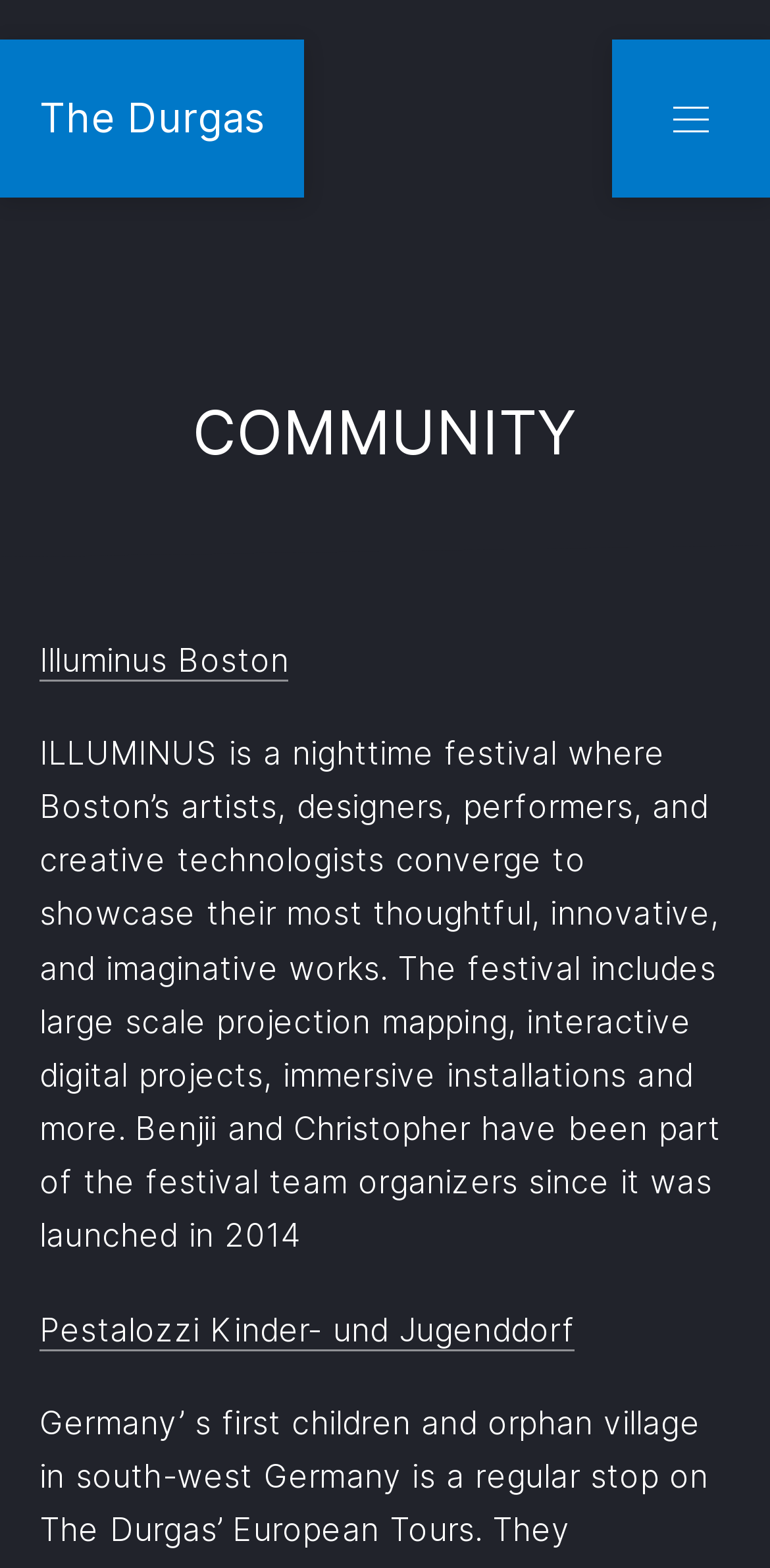Find the bounding box coordinates for the HTML element specified by: "Illuminus Boston".

[0.051, 0.408, 0.375, 0.434]